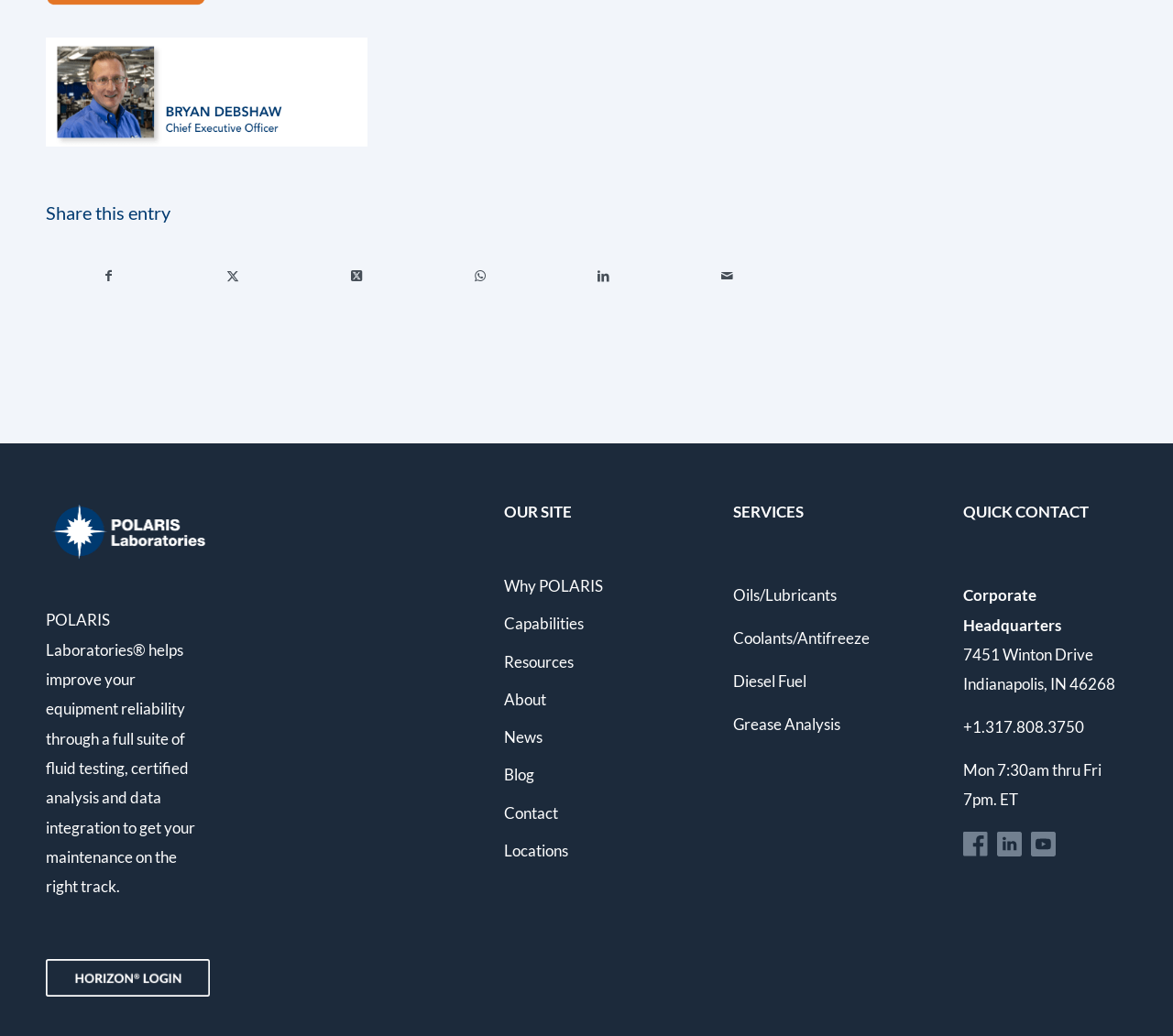With reference to the screenshot, provide a detailed response to the question below:
What are the services provided by POLARIS Laboratories?

From the static text, it can be seen that POLARIS Laboratories provides various services including Oils/Lubricants, Coolants/Antifreeze, Diesel Fuel, Grease Analysis, and others.